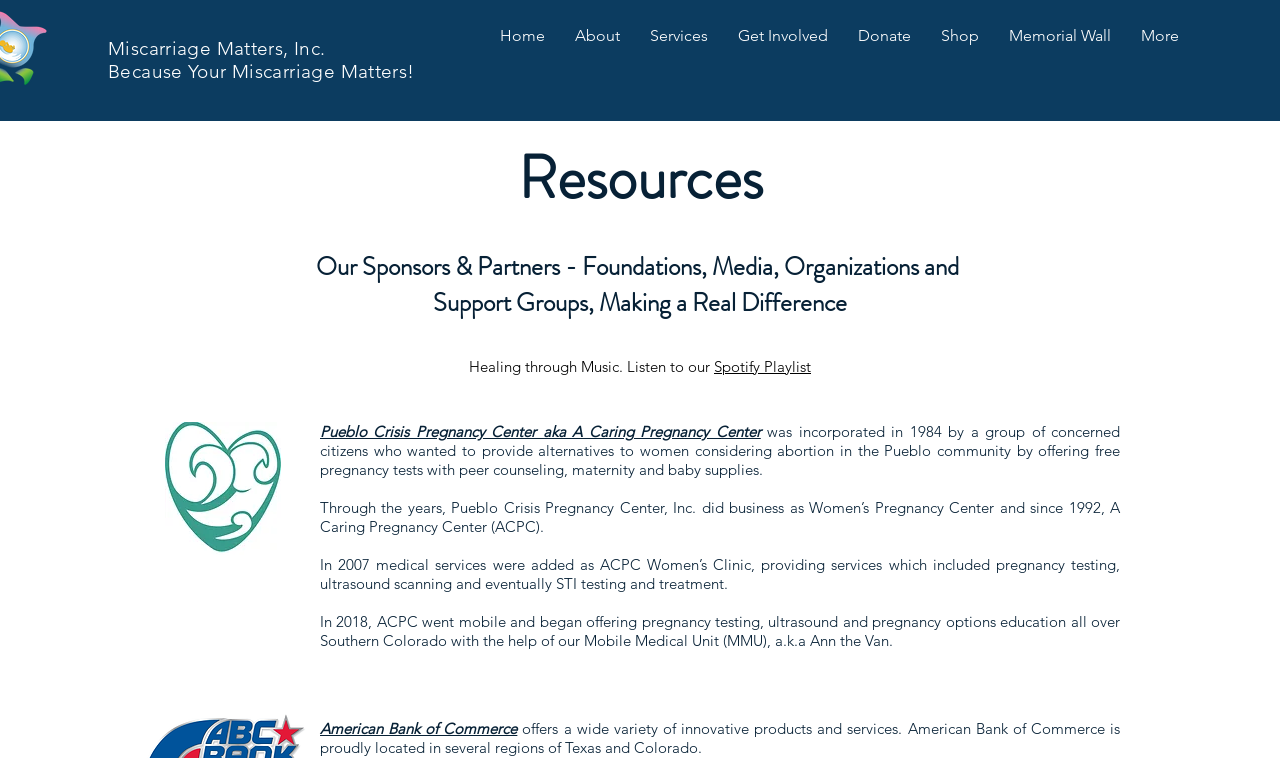Identify the bounding box of the UI element described as follows: "Shop Mattress Products". Provide the coordinates as four float numbers in the range of 0 to 1 [left, top, right, bottom].

None